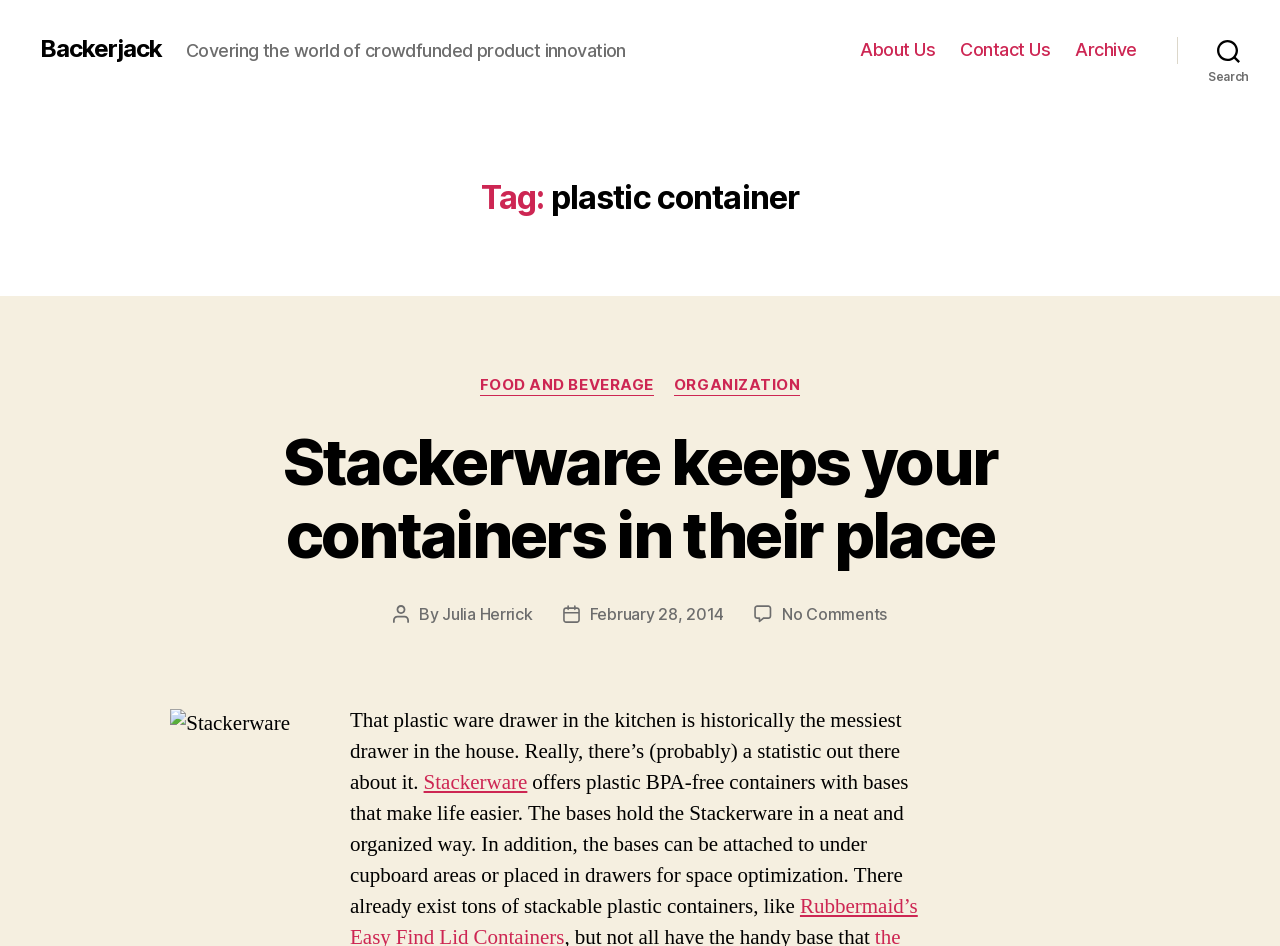Utilize the details in the image to thoroughly answer the following question: What is the category of the product?

I found the category by looking at the links under the 'Categories' heading, and 'FOOD AND BEVERAGE' is one of the options.